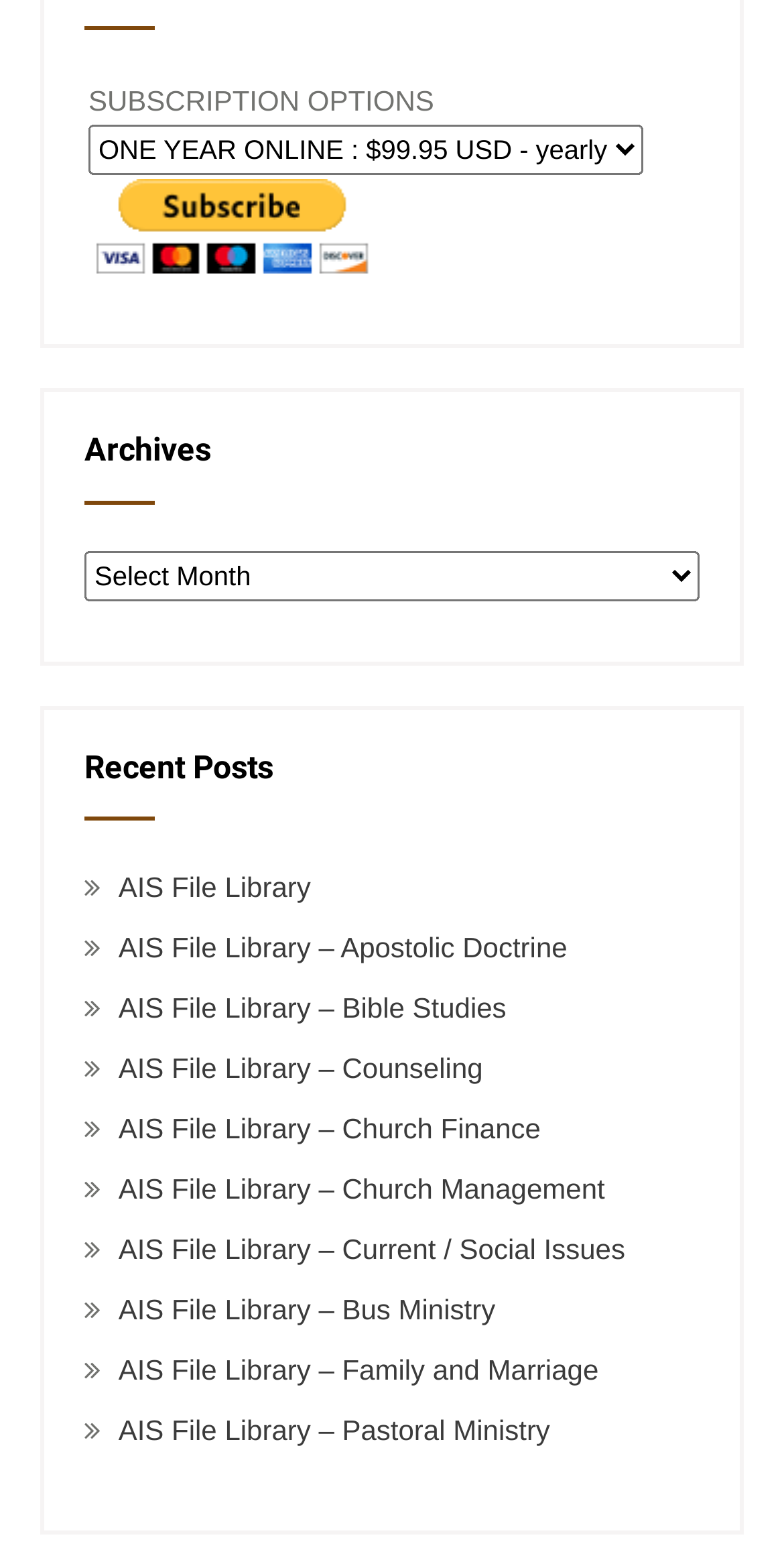Determine the bounding box coordinates of the region I should click to achieve the following instruction: "Visit AIS File Library". Ensure the bounding box coordinates are four float numbers between 0 and 1, i.e., [left, top, right, bottom].

[0.151, 0.557, 0.396, 0.578]